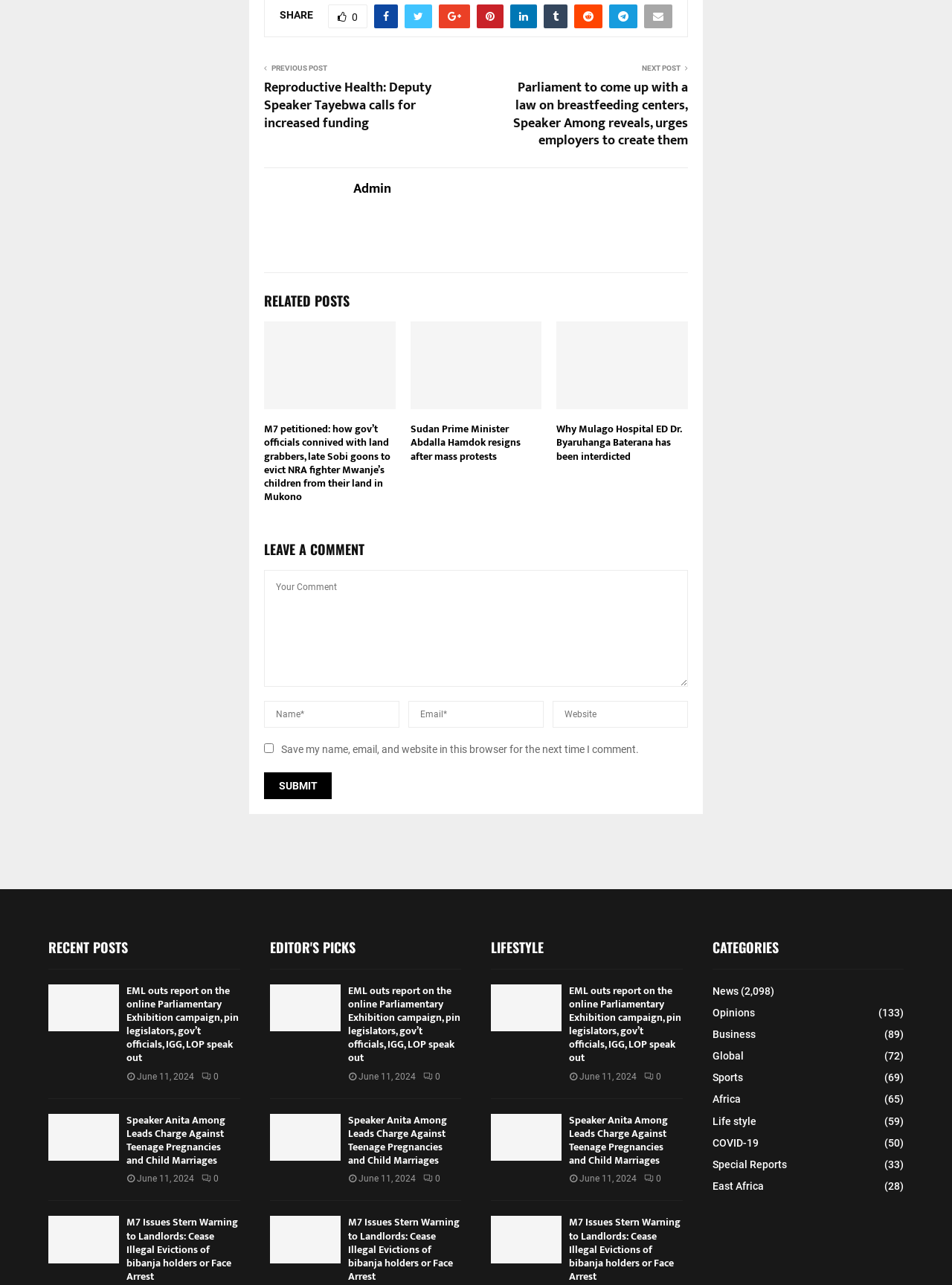Determine the bounding box coordinates of the region that needs to be clicked to achieve the task: "Read the 'EDITOR'S PICKS'".

[0.283, 0.731, 0.484, 0.754]